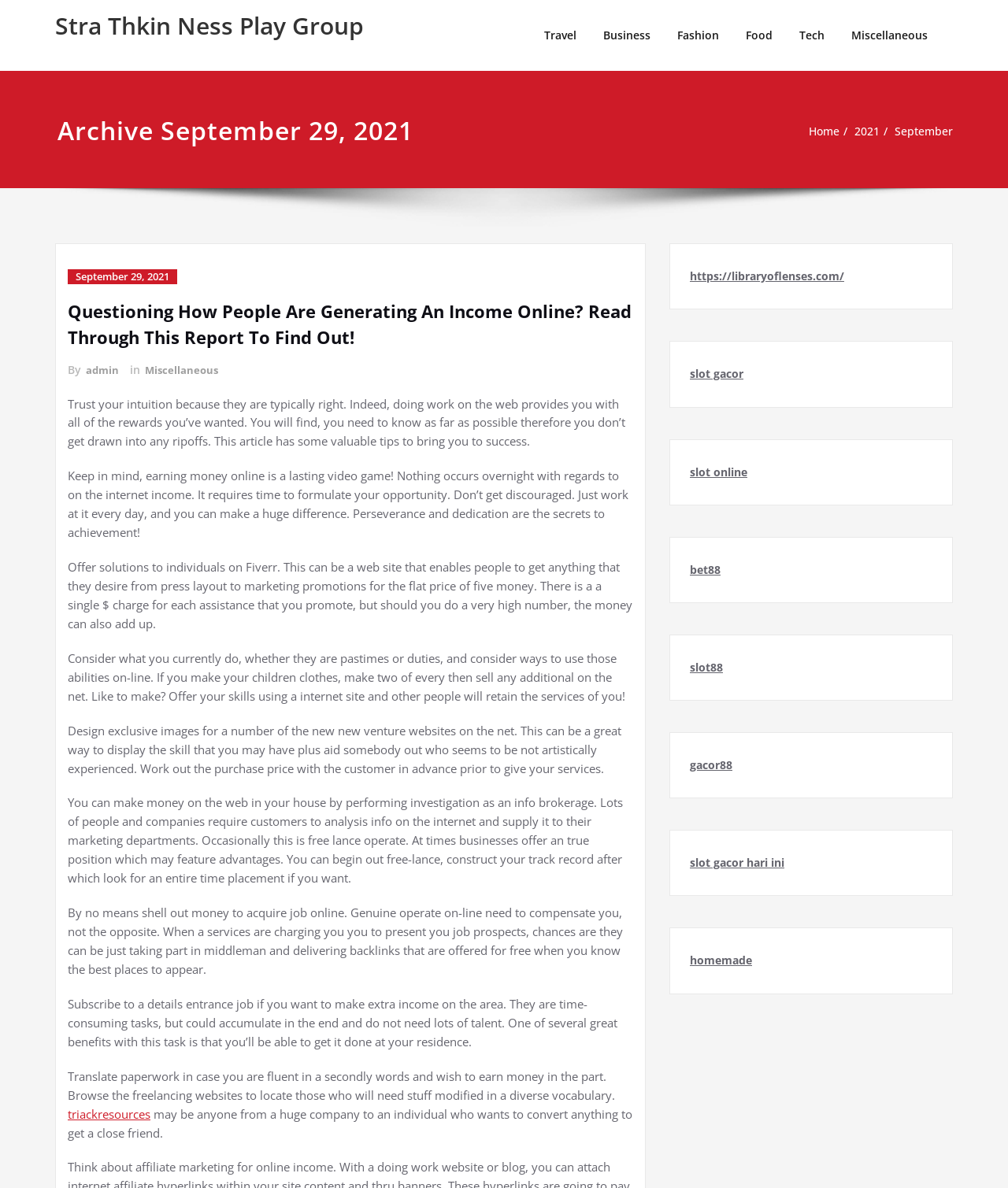Determine the bounding box for the UI element described here: "Stra Thkin Ness Play Group".

[0.055, 0.008, 0.361, 0.035]